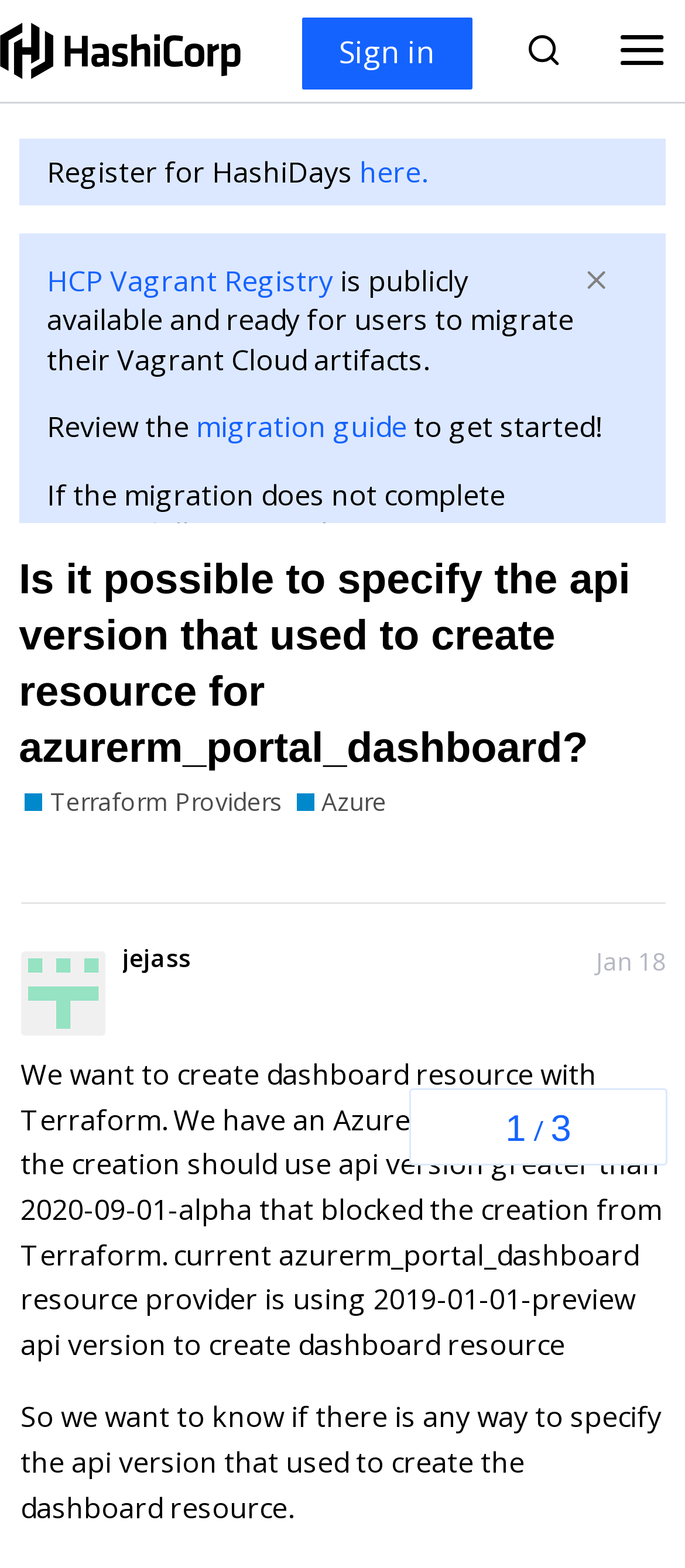What is the current API version used by azurerm_portal_dashboard?
Please provide a comprehensive answer based on the information in the image.

According to the webpage content, the current azurerm_portal_dashboard resource provider is using the 2019-01-01-preview API version to create dashboard resources.